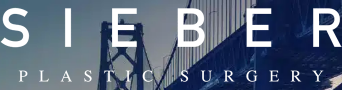Where is the clinic located?
Give a detailed and exhaustive answer to the question.

The background of the logo presents a scenic view of a bridge, suggesting a connection to the San Francisco Bay Area, where the practice is located.